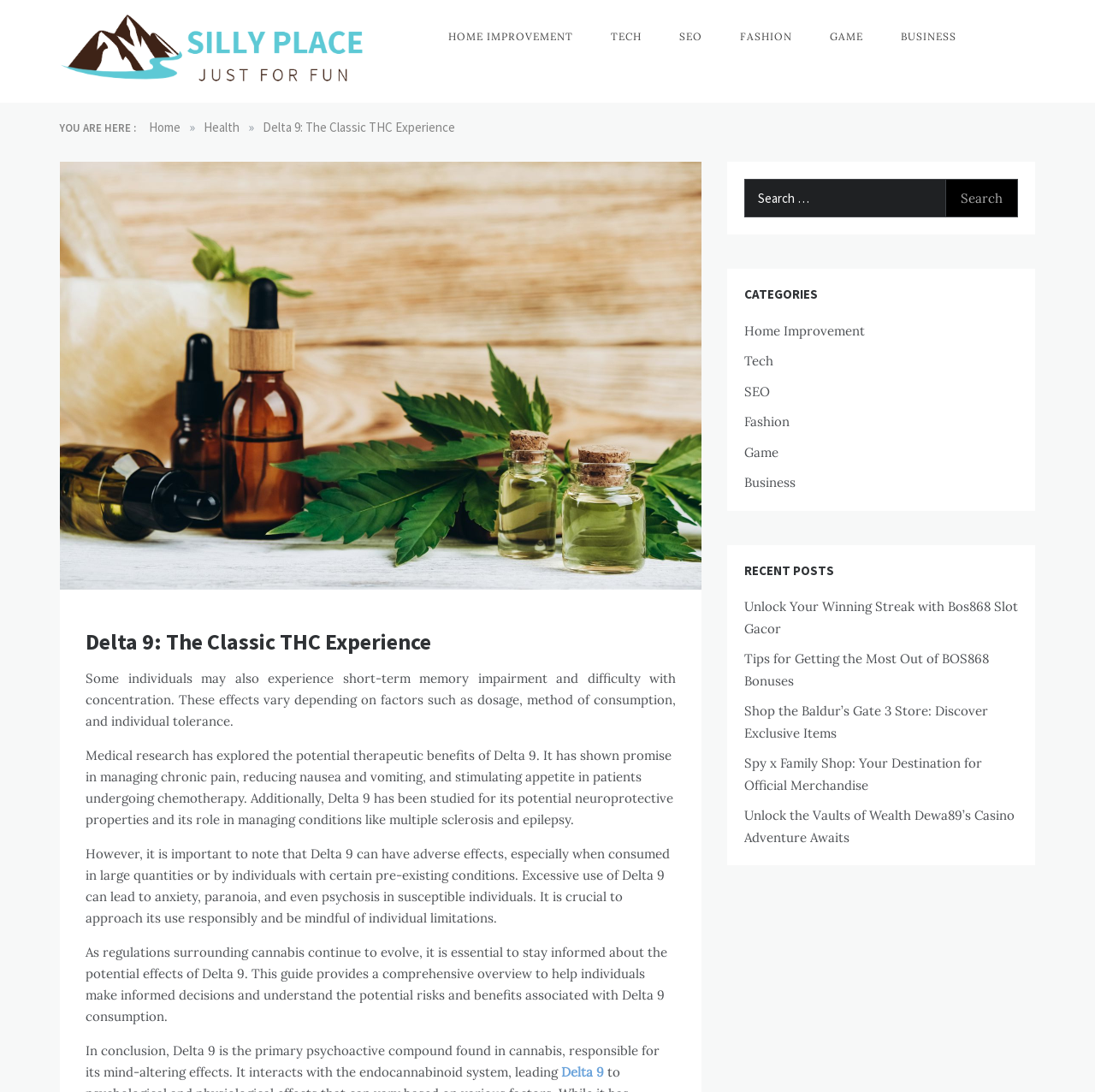Please locate the bounding box coordinates of the element's region that needs to be clicked to follow the instruction: "Click on the HOME IMPROVEMENT link". The bounding box coordinates should be provided as four float numbers between 0 and 1, i.e., [left, top, right, bottom].

[0.394, 0.0, 0.539, 0.067]